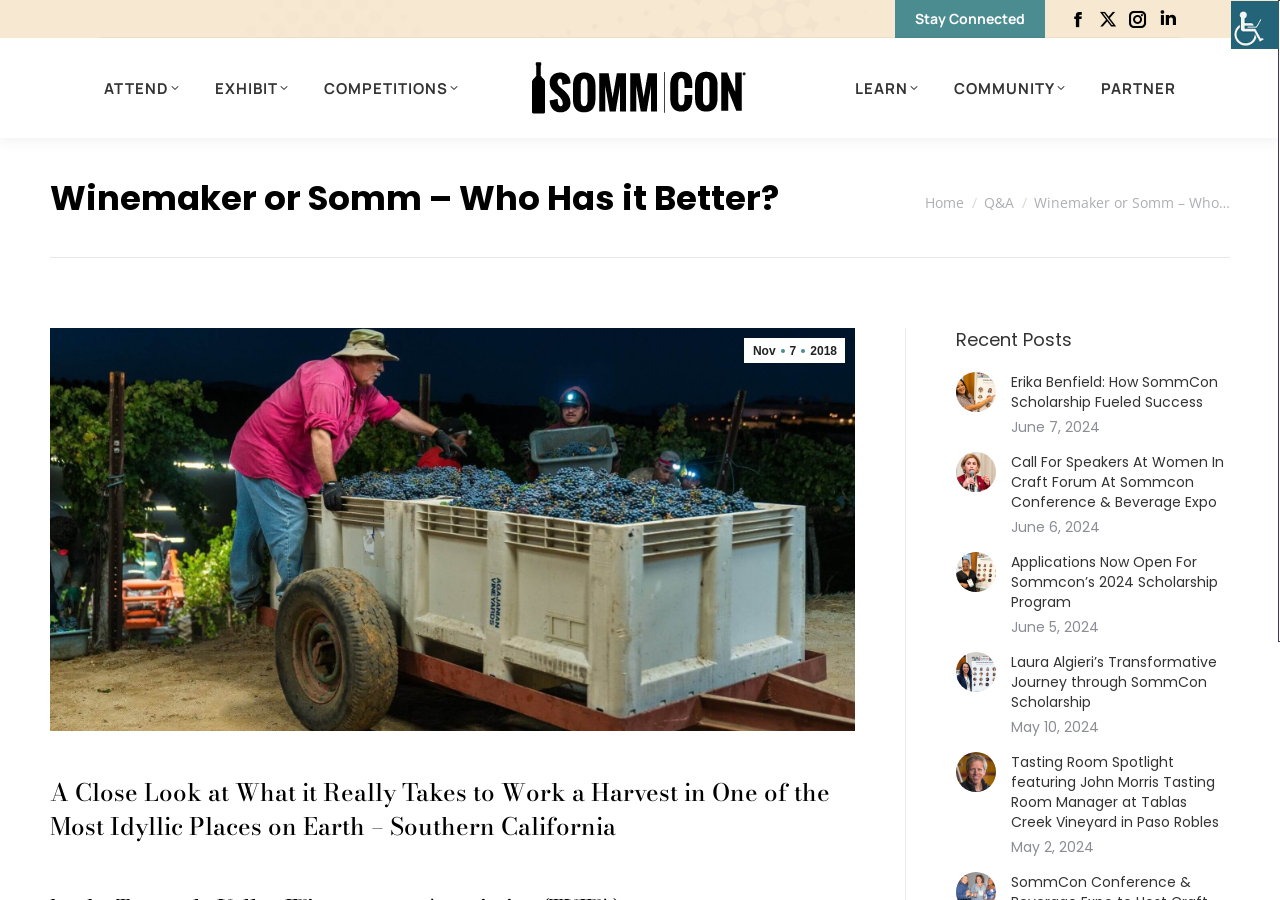Please provide the main heading of the webpage content.

Winemaker or Somm – Who Has it Better?